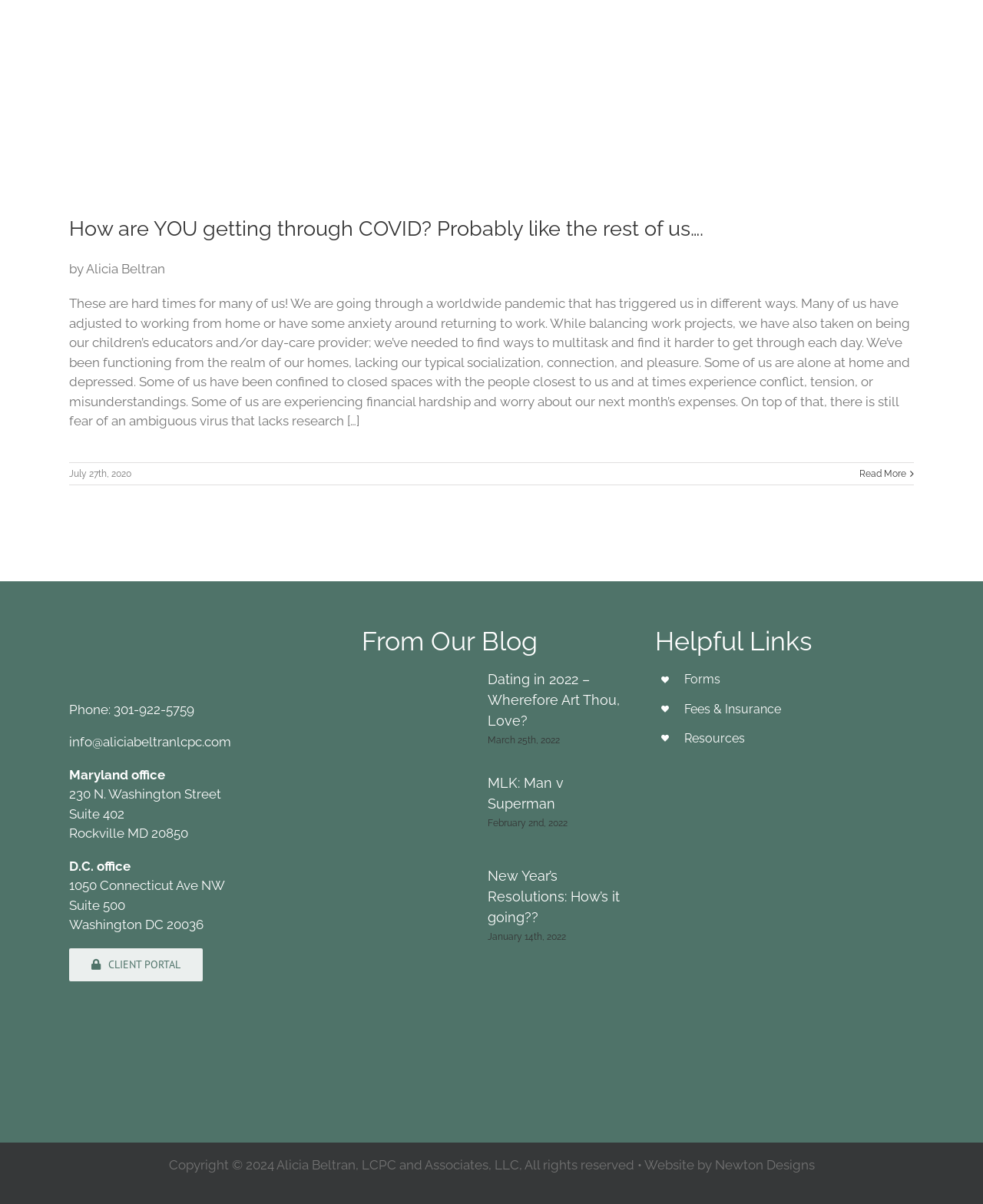Highlight the bounding box of the UI element that corresponds to this description: "Fees & Insurance".

[0.696, 0.583, 0.795, 0.595]